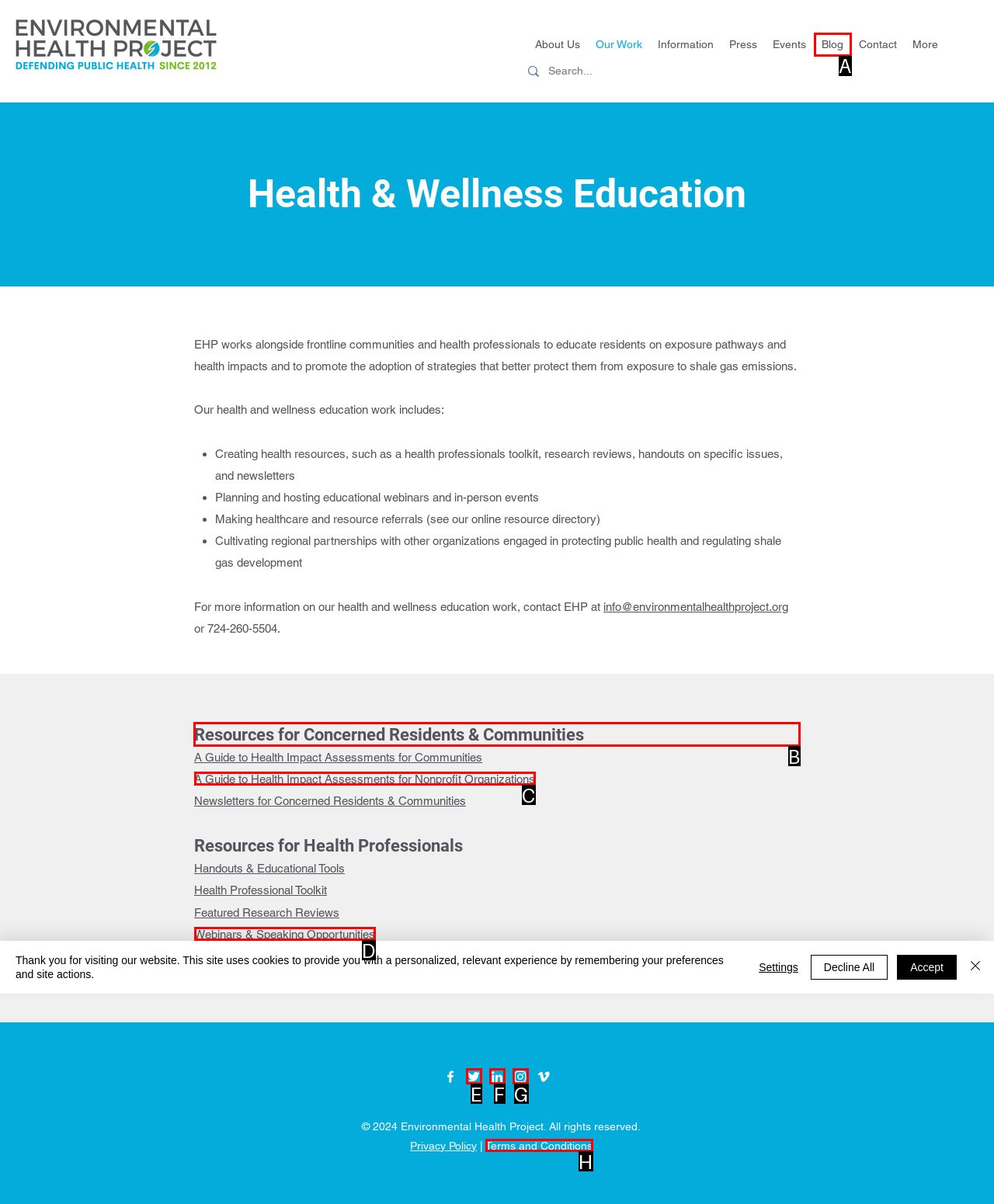Determine which UI element I need to click to achieve the following task: Read the article 'Market Rap 06/29/23 by CTG' Provide your answer as the letter of the selected option.

None